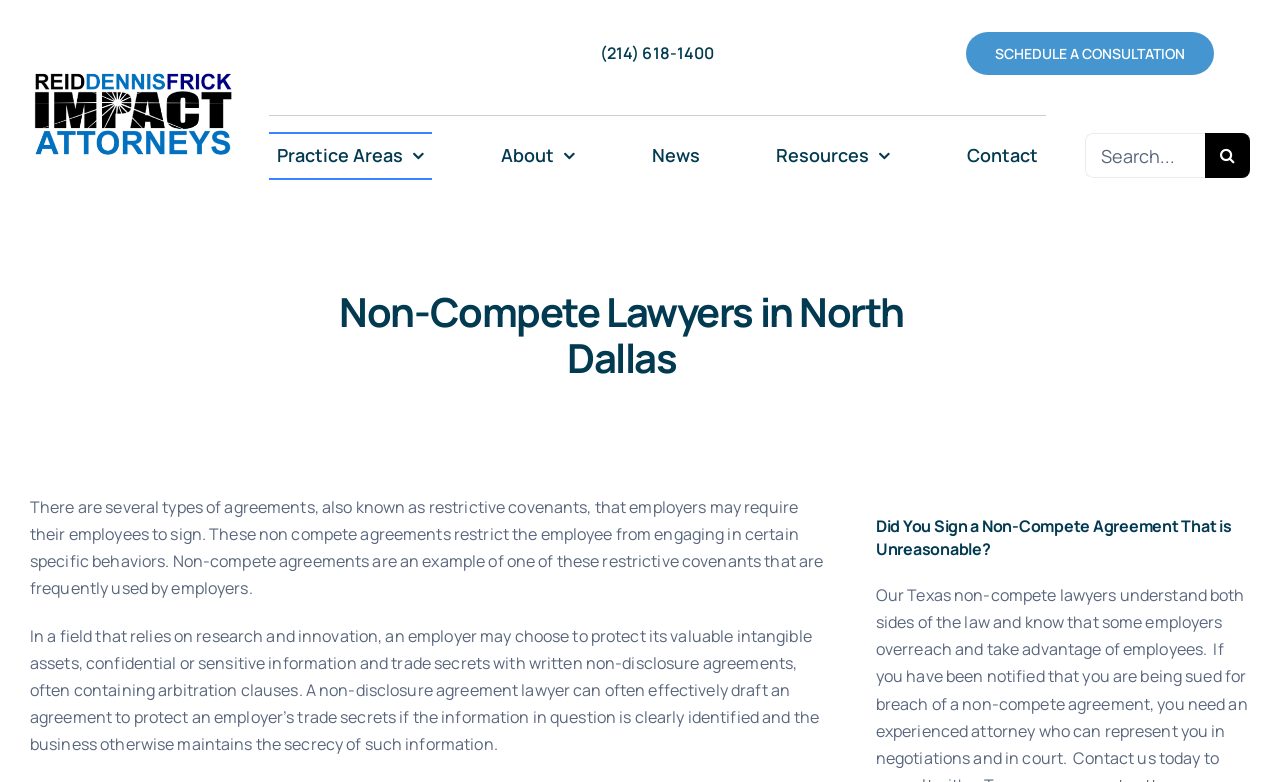What is the purpose of a non-disclosure agreement?
Please analyze the image and answer the question with as much detail as possible.

I read the text on the page and found a section that explains the purpose of a non-disclosure agreement, which is to protect an employer's valuable intangible assets, confidential or sensitive information, and trade secrets.